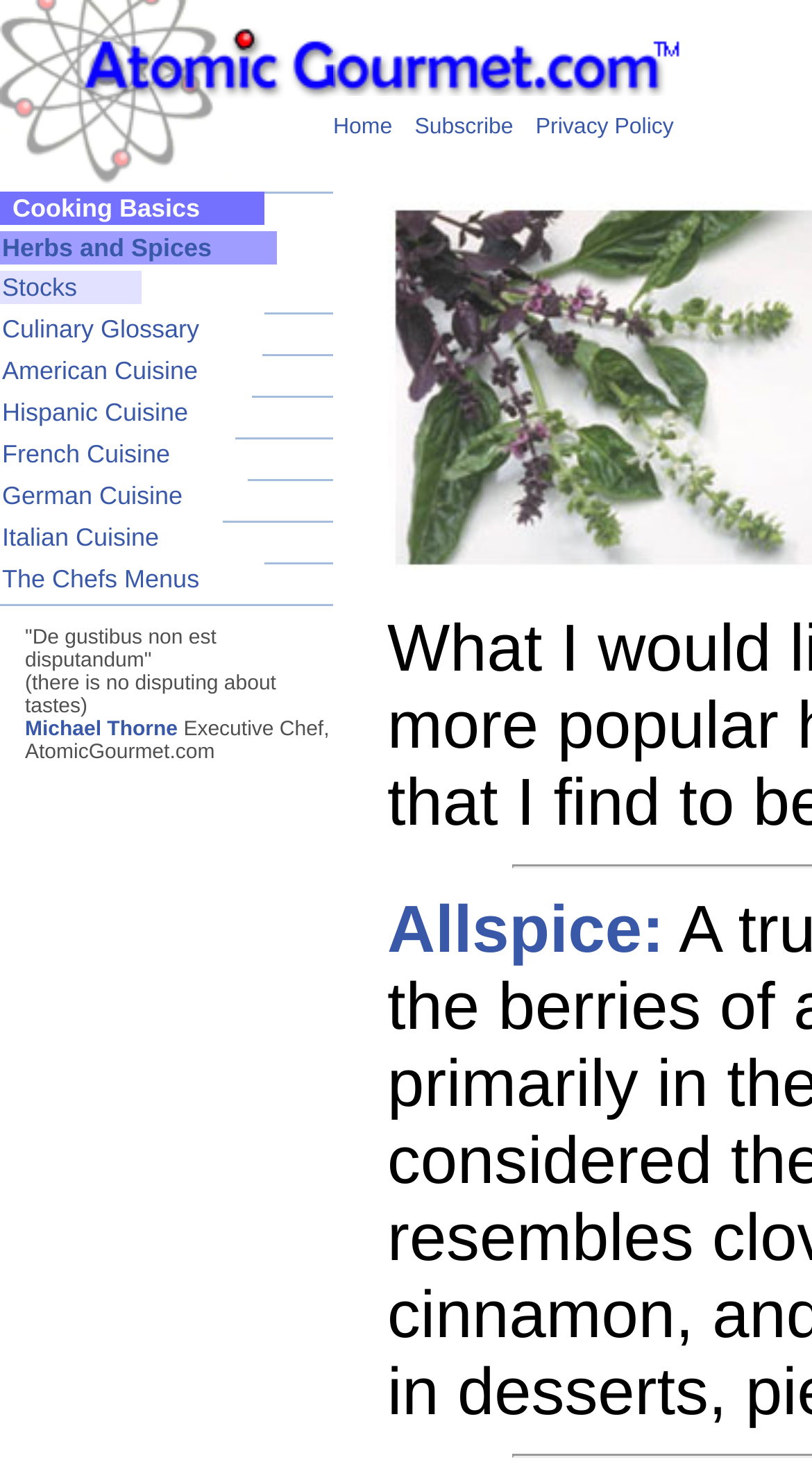Locate the bounding box coordinates of the clickable region to complete the following instruction: "Check the 'Privacy Policy'."

[0.66, 0.077, 0.83, 0.094]